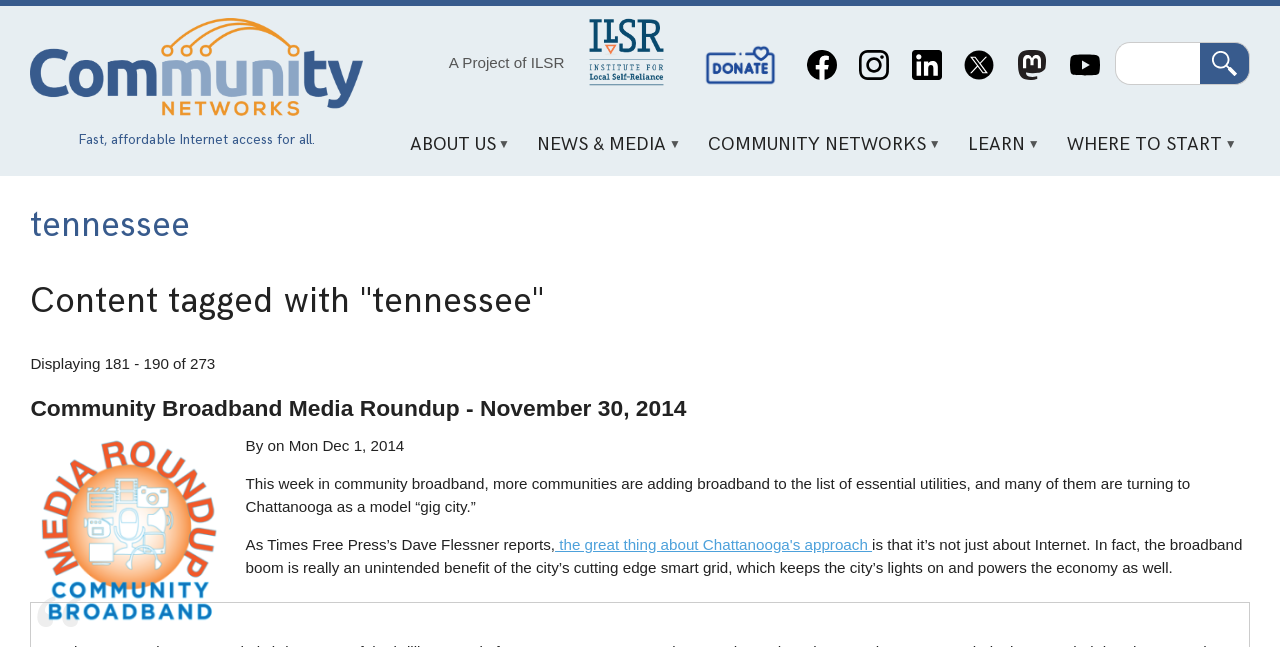Locate the bounding box coordinates of the element that should be clicked to execute the following instruction: "Go to ABOUT US page".

[0.309, 0.187, 0.408, 0.261]